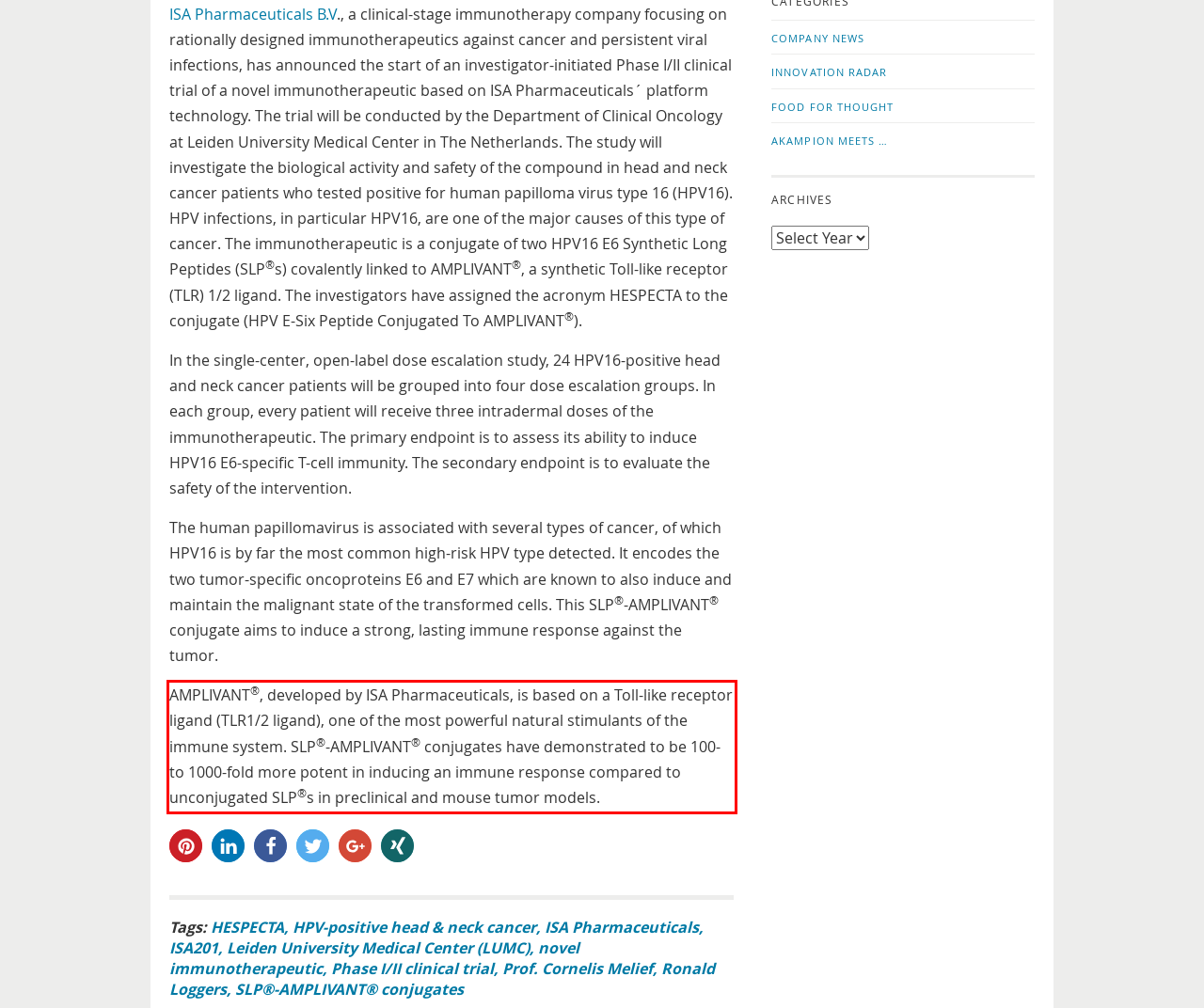You are given a webpage screenshot with a red bounding box around a UI element. Extract and generate the text inside this red bounding box.

AMPLIVANT®, developed by ISA Pharmaceuticals, is based on a Toll-like receptor ligand (TLR1/2 ligand), one of the most powerful natural stimulants of the immune system. SLP®-AMPLIVANT® conjugates have demonstrated to be 100- to 1000-fold more potent in inducing an immune response compared to unconjugated SLP®s in preclinical and mouse tumor models.